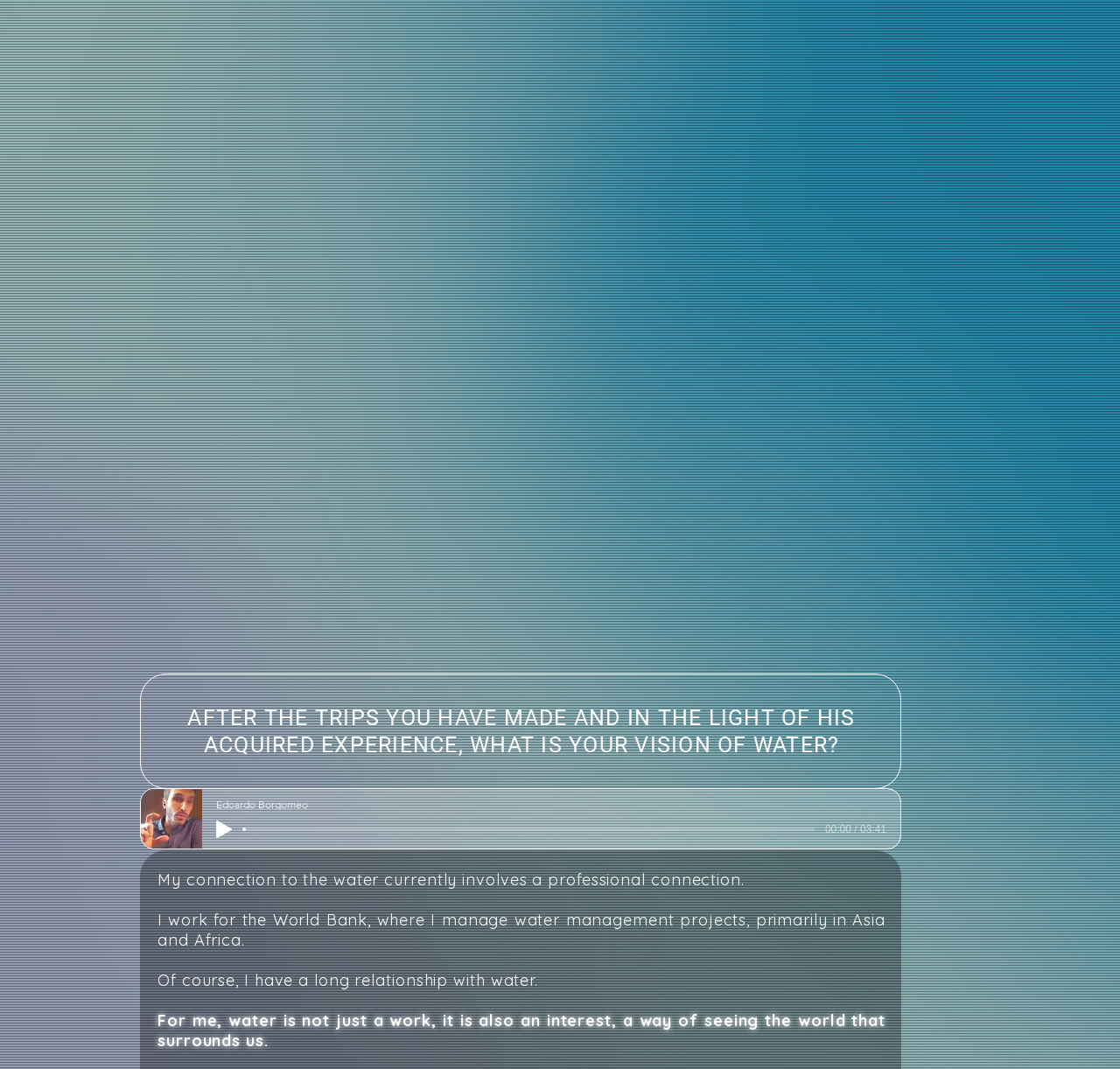Generate the text content of the main headline of the webpage.

Edoardo Borgomeo has a degree in Environmental Engineering from Imperial College London, and a PhD in Hydrology from the University of Oxford where he has been Honorary Research Associate since 2016. 

He has collaborated with the Food and Agriculture Organization of the United Nations (FAO) and the International Water Management Institute in Sri Lanka.
 
He currently works at the World Bank as a water specialist,  dealing with water management projects, climate change adaptation and infrastructure planning in South America, the Middle East, South Asia and East Africa.

His scientific production on water and climate change has been recognized with an international award presented by the UN in October 2018 ( Prince Sultan Bin Abdulaziz International Prize for Water ).

In 2020 he published with Laterza a popular book on water: Blue Gold. Stories of Water and Climate Change. 